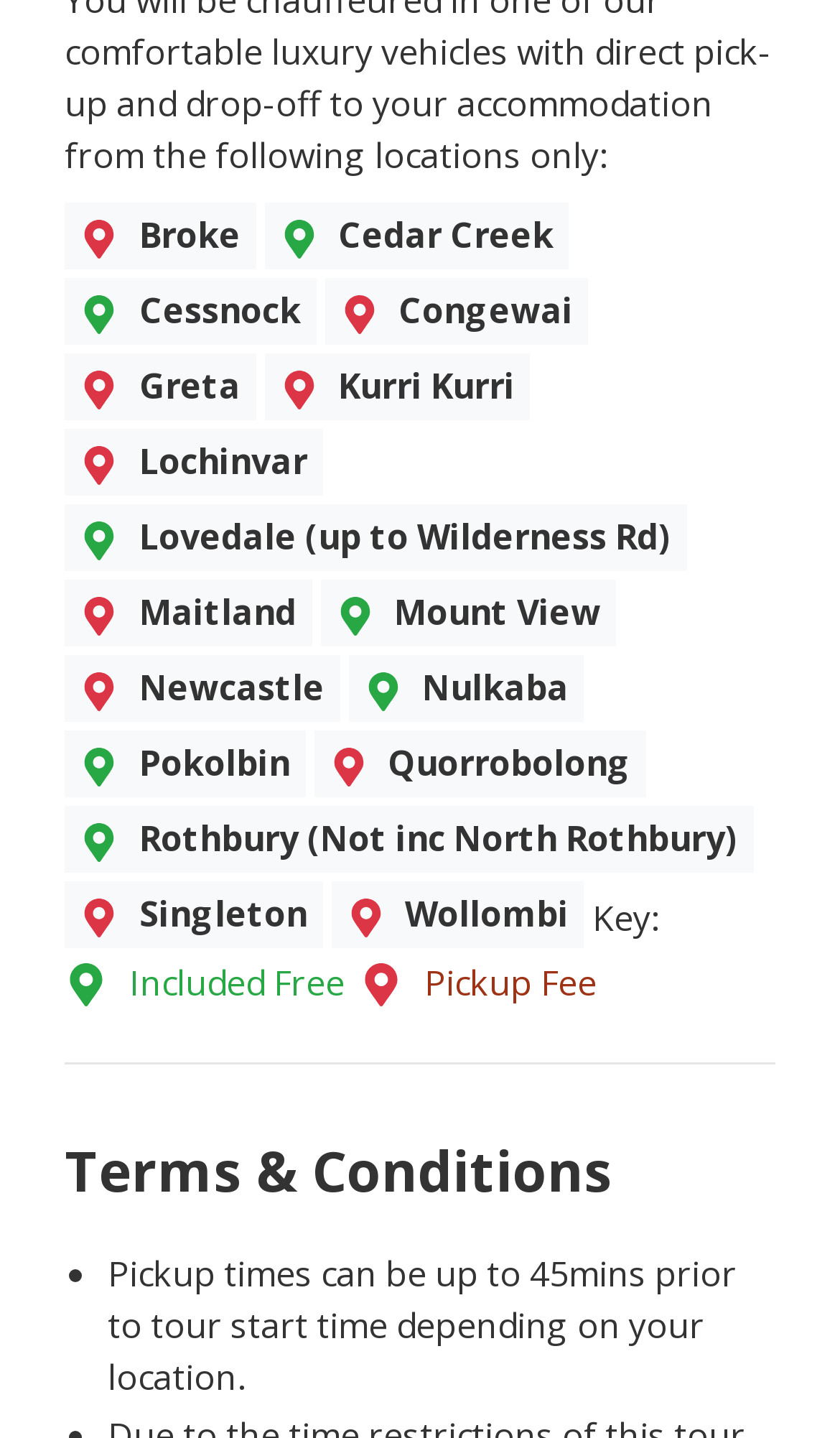Locate and provide the bounding box coordinates for the HTML element that matches this description: "Singleton".

[0.095, 0.62, 0.365, 0.651]